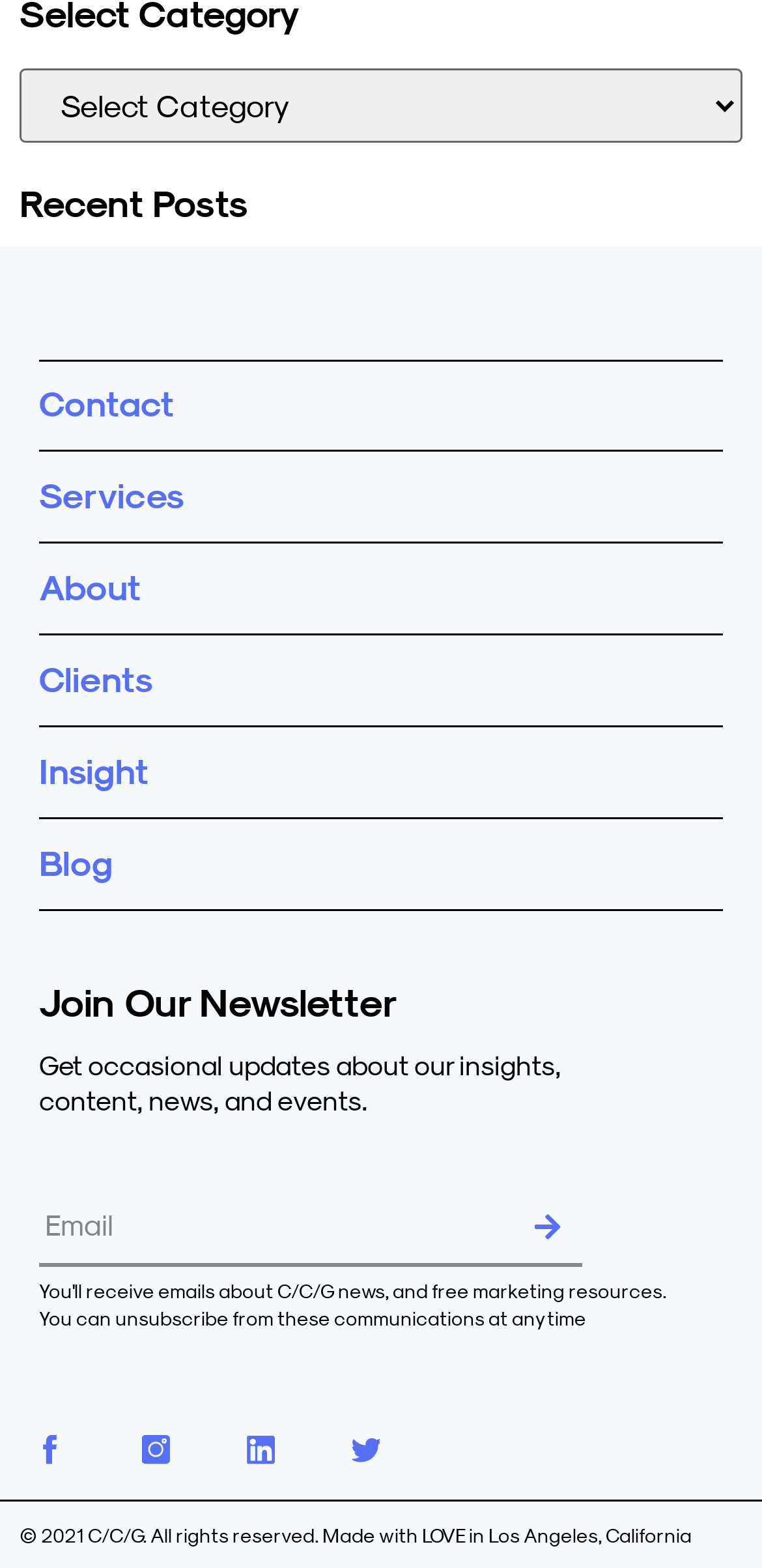Find the bounding box of the UI element described as follows: "Services".

[0.051, 0.302, 0.241, 0.33]